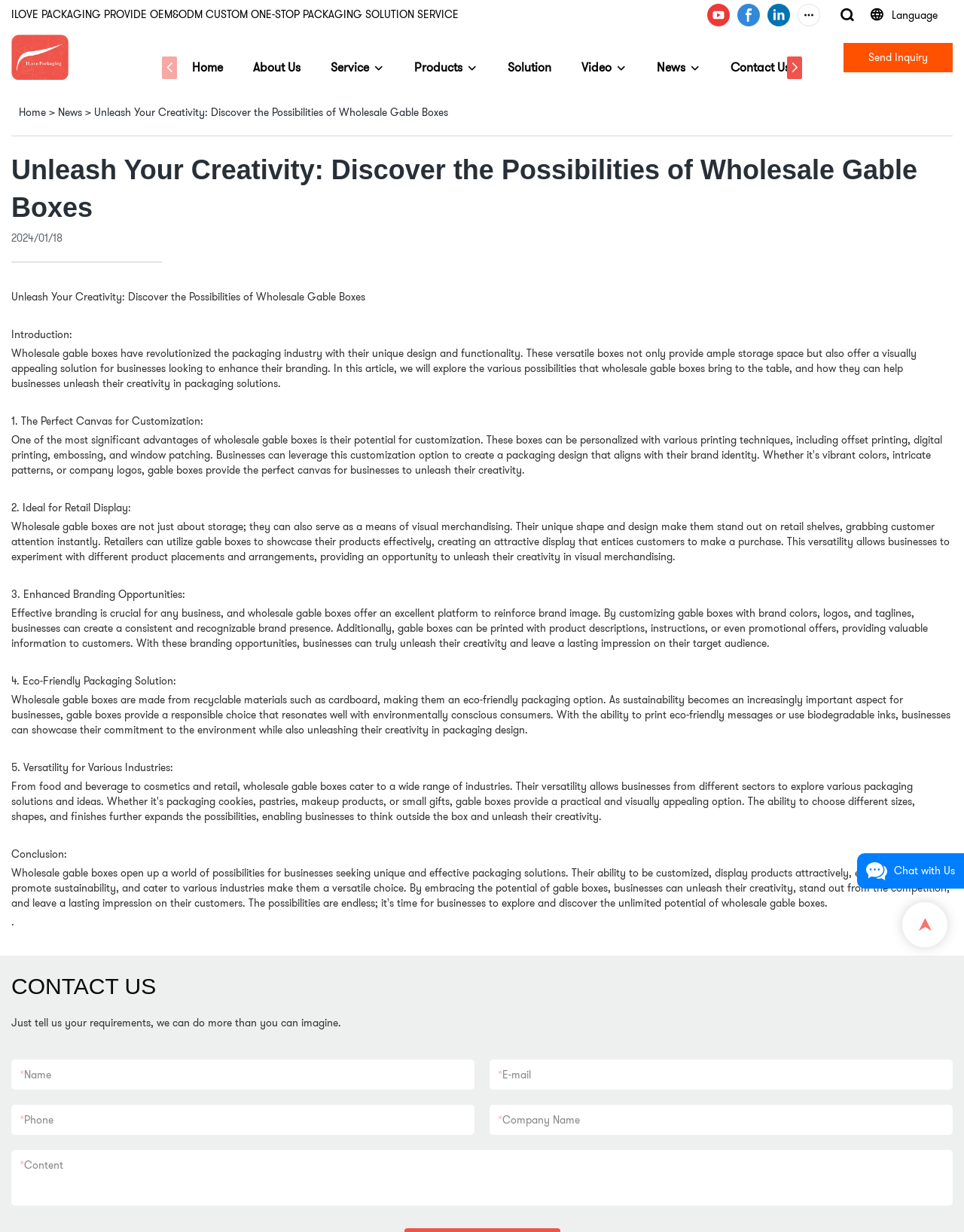What is the language selection option located at?
Please elaborate on the answer to the question with detailed information.

The answer can be found by analyzing the bounding box coordinates of the StaticText element with OCR text 'Language', which is located at [0.925, 0.006, 0.973, 0.018], indicating that it is positioned at the top right corner of the webpage.